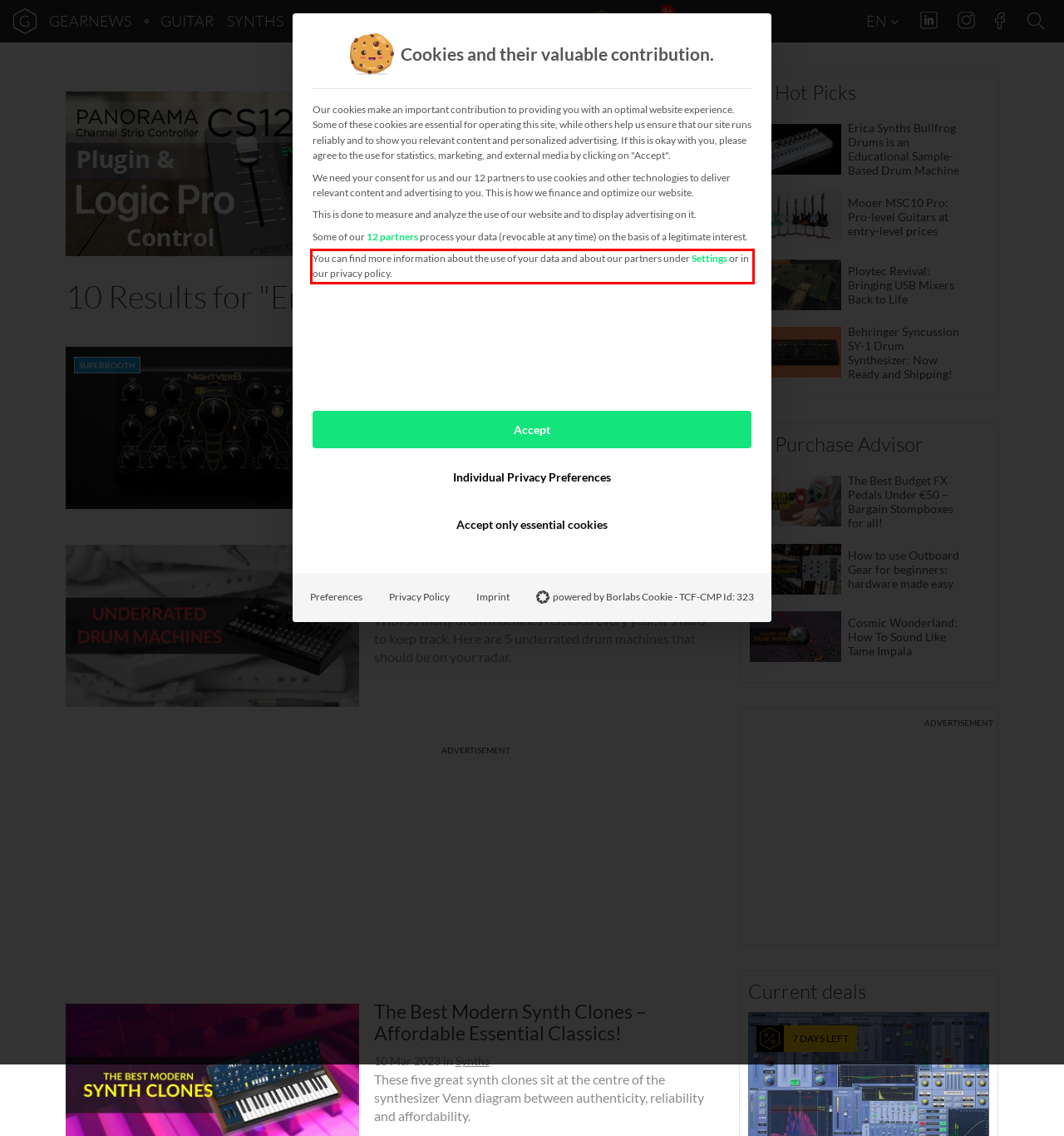Examine the screenshot of the webpage, locate the red bounding box, and generate the text contained within it.

You can find more information about the use of your data and about our partners under Settings or in our privacy policy.